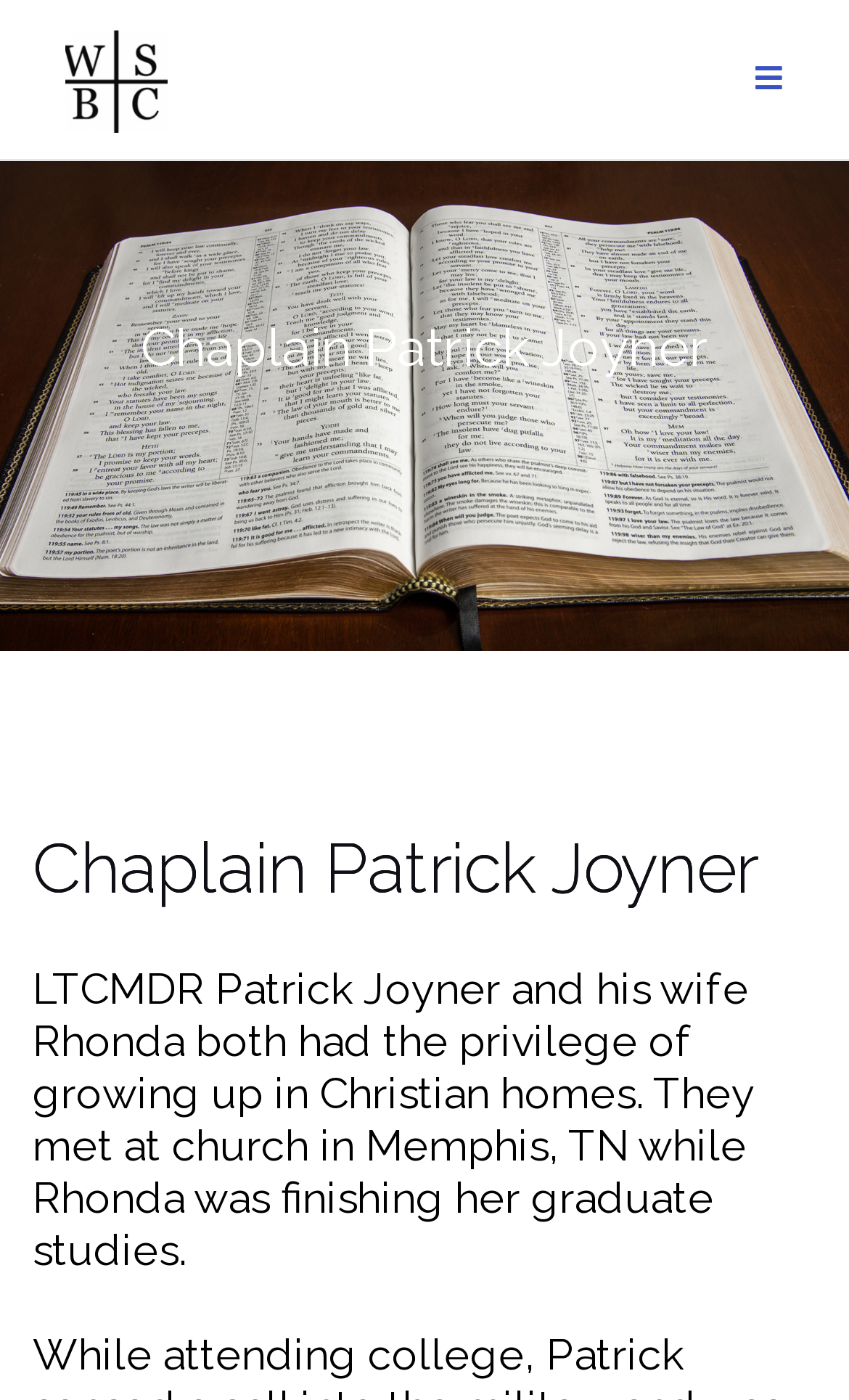Generate a thorough caption detailing the webpage content.

The webpage is about Chaplain Patrick Joyner, affiliated with West Suffolk Baptist Church. At the top left, there is a link to West Suffolk Baptist Church, accompanied by a small image of the church's logo. On the top right, there is a button with a search icon. 

Below the top section, there is a heading that reads "Chaplain Patrick Joyner", which is centered on the page. Underneath this heading, there is a subheading with the same text, followed by a paragraph of text that describes Chaplain Patrick Joyner's background. The paragraph mentions that he and his wife Rhonda grew up in Christian homes and met at church in Memphis, TN.